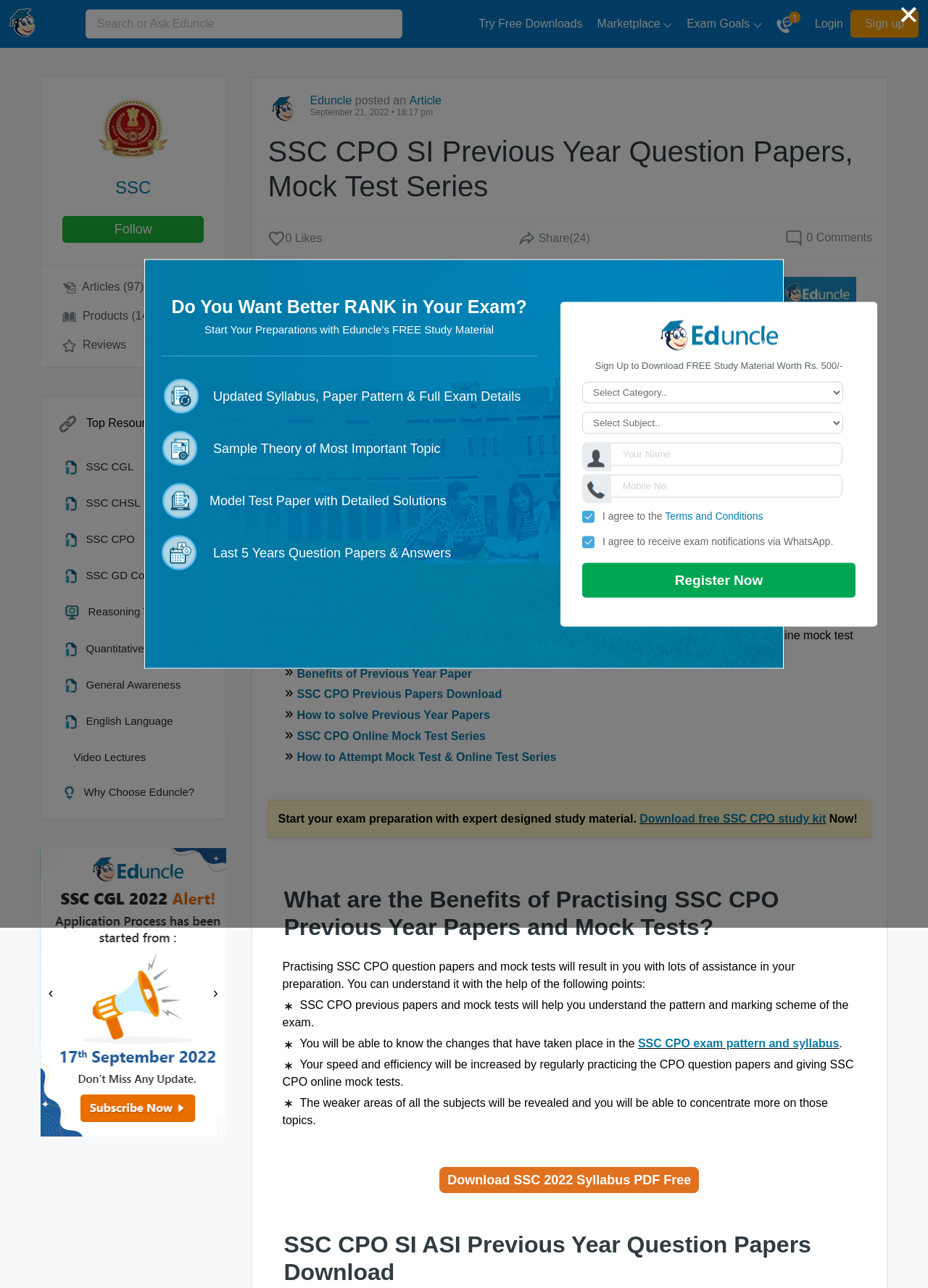Can you find and provide the title of the webpage?

SSC CPO SI Previous Year Question Papers, Mock Test Series